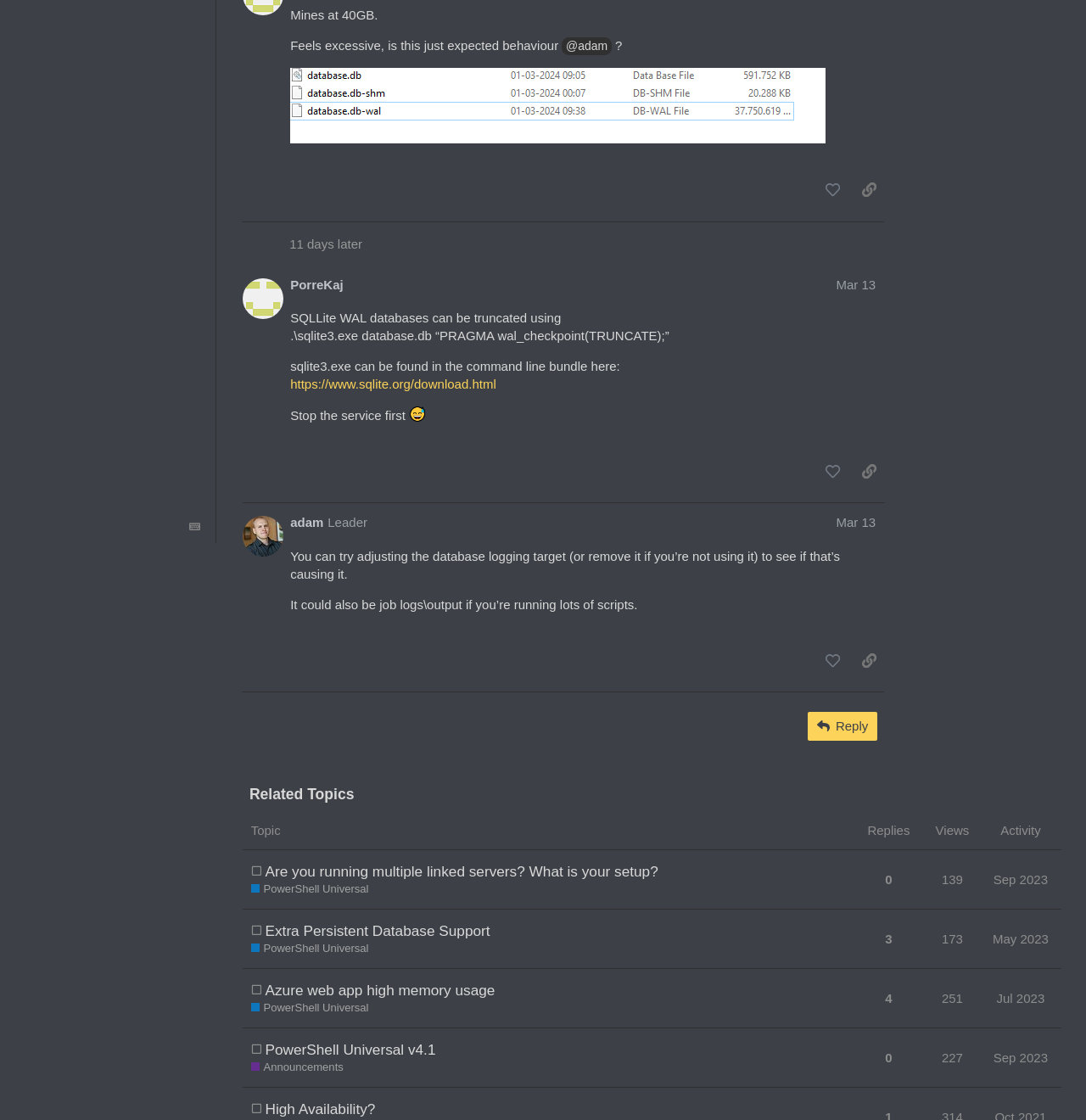Find and provide the bounding box coordinates for the UI element described here: "PowerShell Universal". The coordinates should be given as four float numbers between 0 and 1: [left, top, right, bottom].

[0.231, 0.893, 0.339, 0.907]